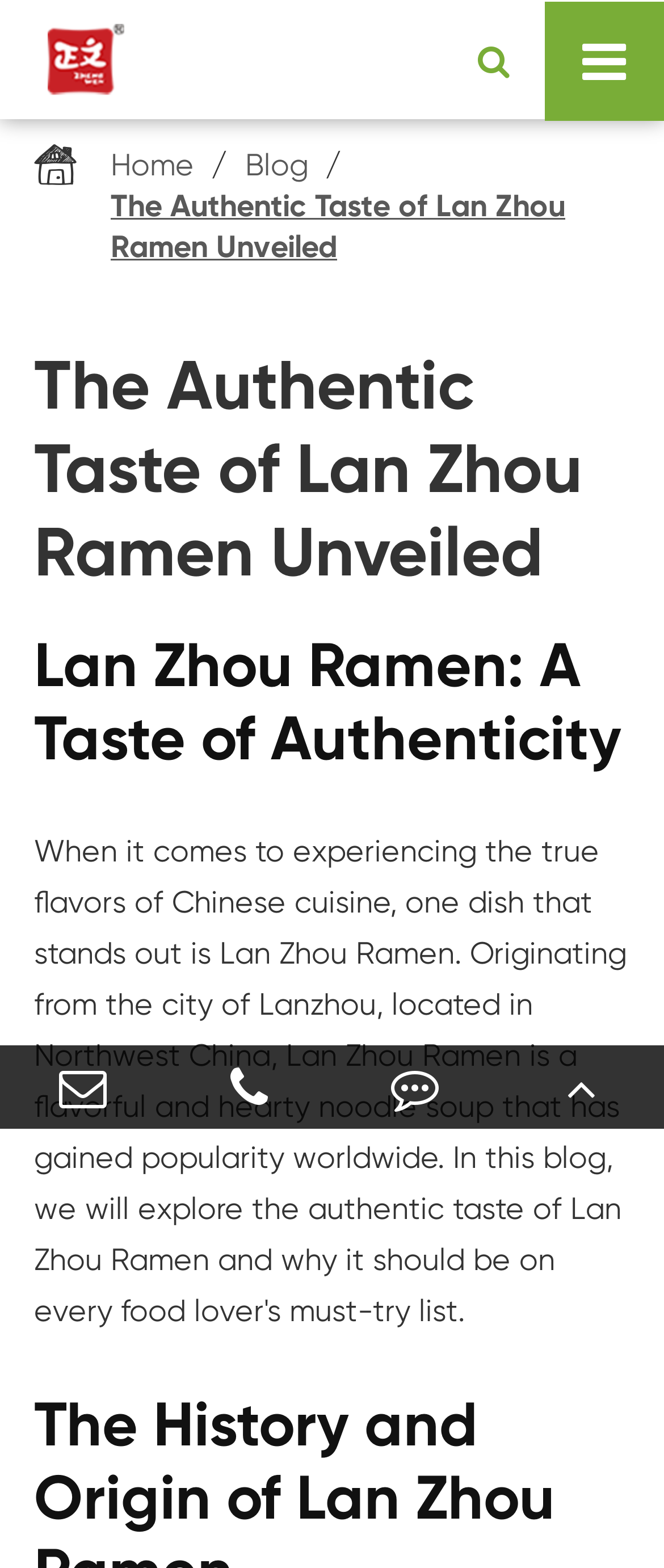Summarize the webpage with intricate details.

The webpage is about Lan Zhou Ramen, a Chinese dish, and its authenticity. At the top left corner, there is a logo of Anhui Three Brothers Potato Industry Co., Ltd., which is both a link and an image. Next to it, there is a link with no text. 

On the top navigation bar, there are four links: "Home", "Blog", and "The Authentic Taste of Lan Zhou Ramen Unveiled", which is also the title of the webpage. The title is also presented as a heading below the navigation bar. 

Below the title, there is a subheading "Lan Zhou Ramen: A Taste of Authenticity", which summarizes the content of the webpage. 

At the bottom of the page, there are five links: two social media icons, a phone number "+86-13757310390", a "Feedback" link, and a "TOP" link, which is located at the bottom right corner.